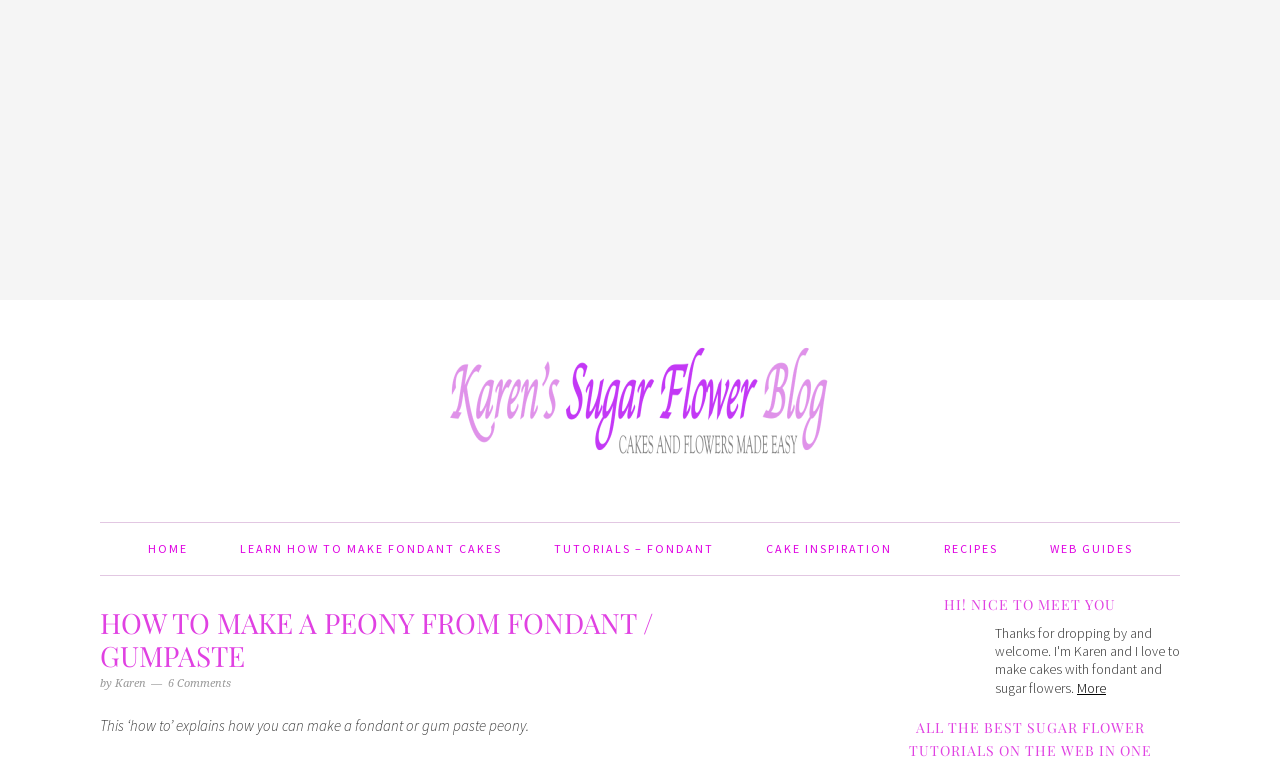Specify the bounding box coordinates of the area to click in order to execute this command: 'Visit Karen's profile'. The coordinates should consist of four float numbers ranging from 0 to 1, and should be formatted as [left, top, right, bottom].

[0.09, 0.893, 0.114, 0.91]